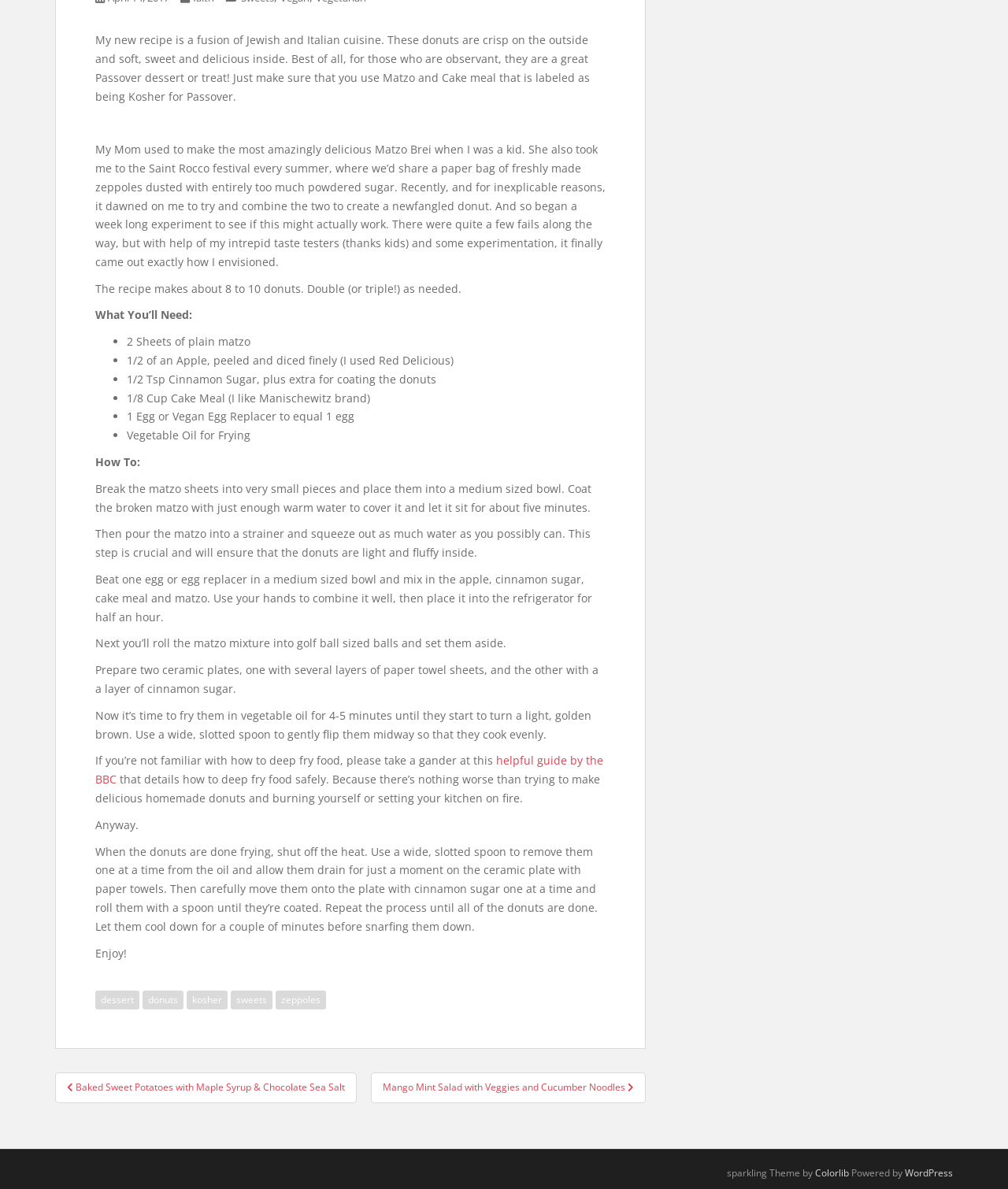Given the following UI element description: "helpful guide by the BBC", find the bounding box coordinates in the webpage screenshot.

[0.095, 0.633, 0.598, 0.662]